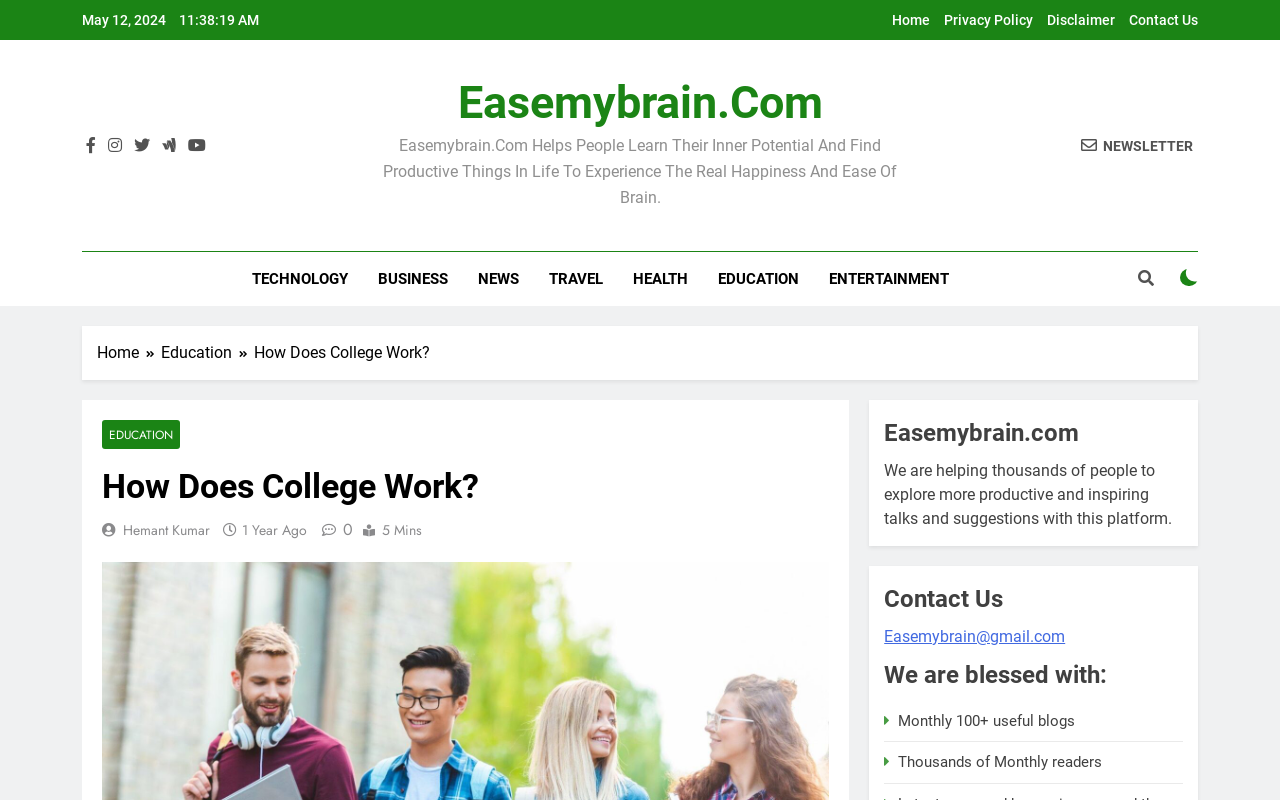Provide the bounding box coordinates of the area you need to click to execute the following instruction: "Click on the Home link".

[0.697, 0.015, 0.727, 0.035]